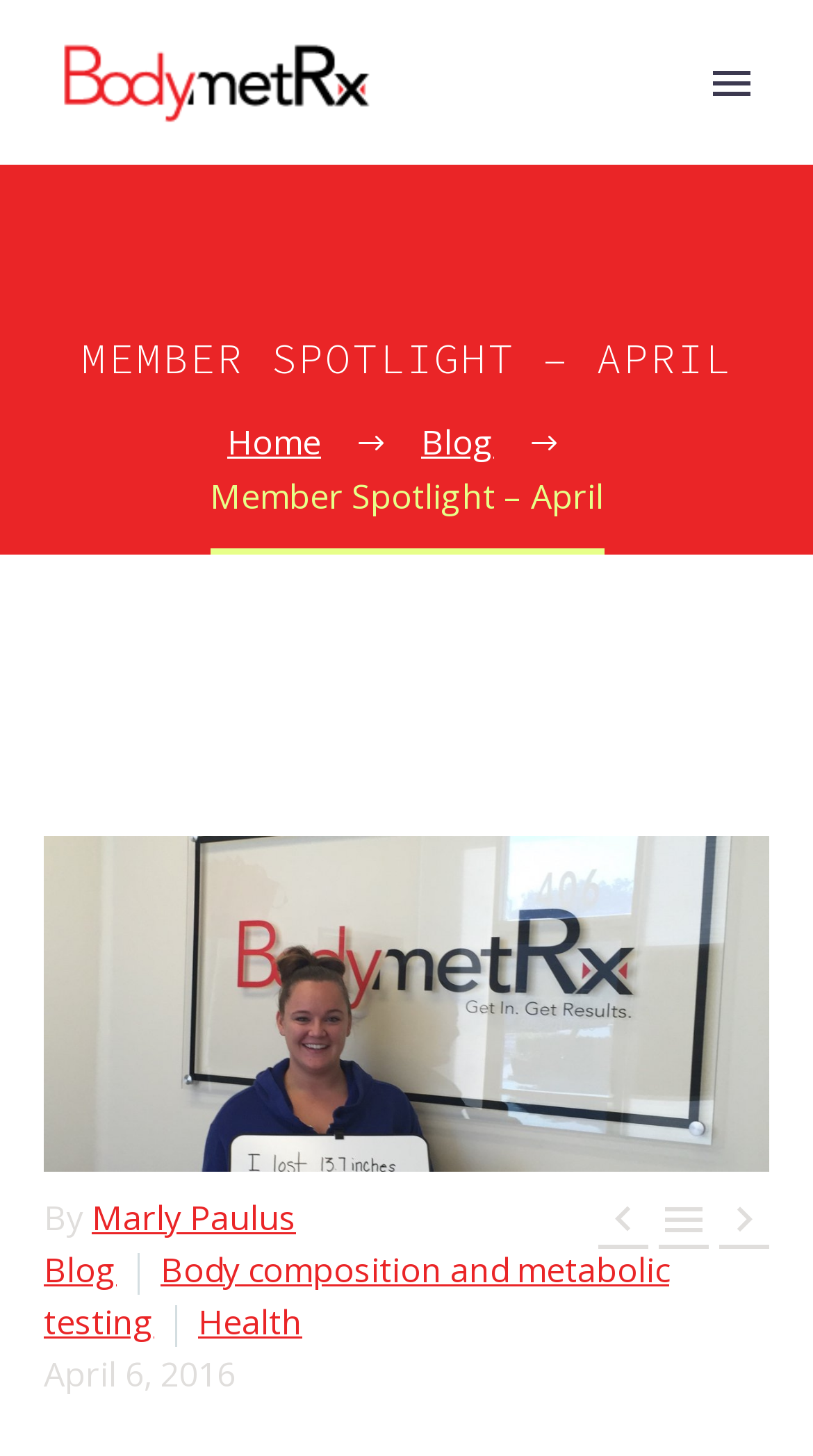Using the webpage screenshot and the element description Body composition and metabolic testing, determine the bounding box coordinates. Specify the coordinates in the format (top-left x, top-left y, bottom-right x, bottom-right y) with values ranging from 0 to 1.

[0.054, 0.856, 0.823, 0.924]